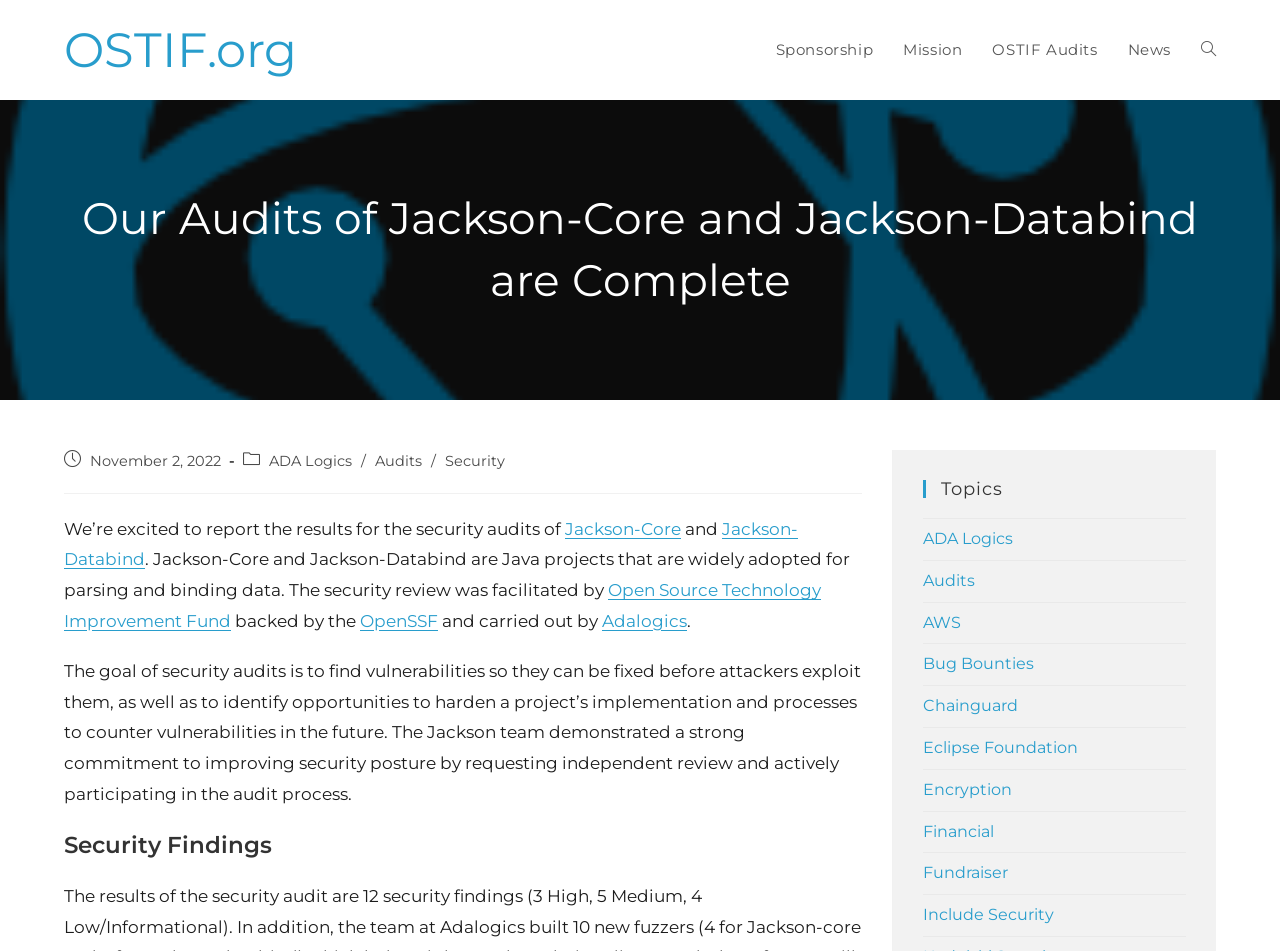Provide a one-word or short-phrase response to the question:
What is the name of the organization that facilitated the security review?

Open Source Technology Improvement Fund